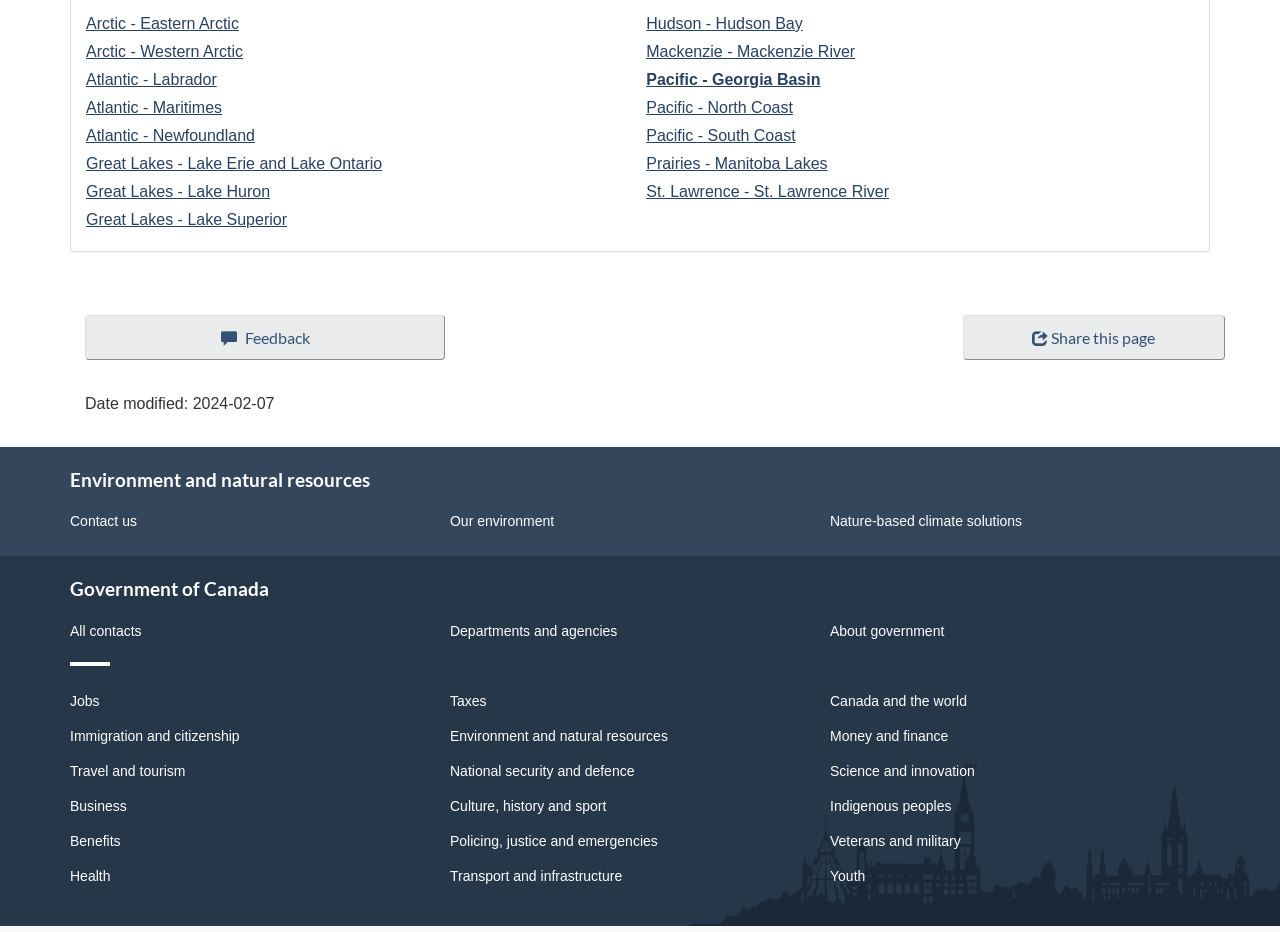Please answer the following question using a single word or phrase: 
What is the last link in the 'Government of Canada' section?

Youth